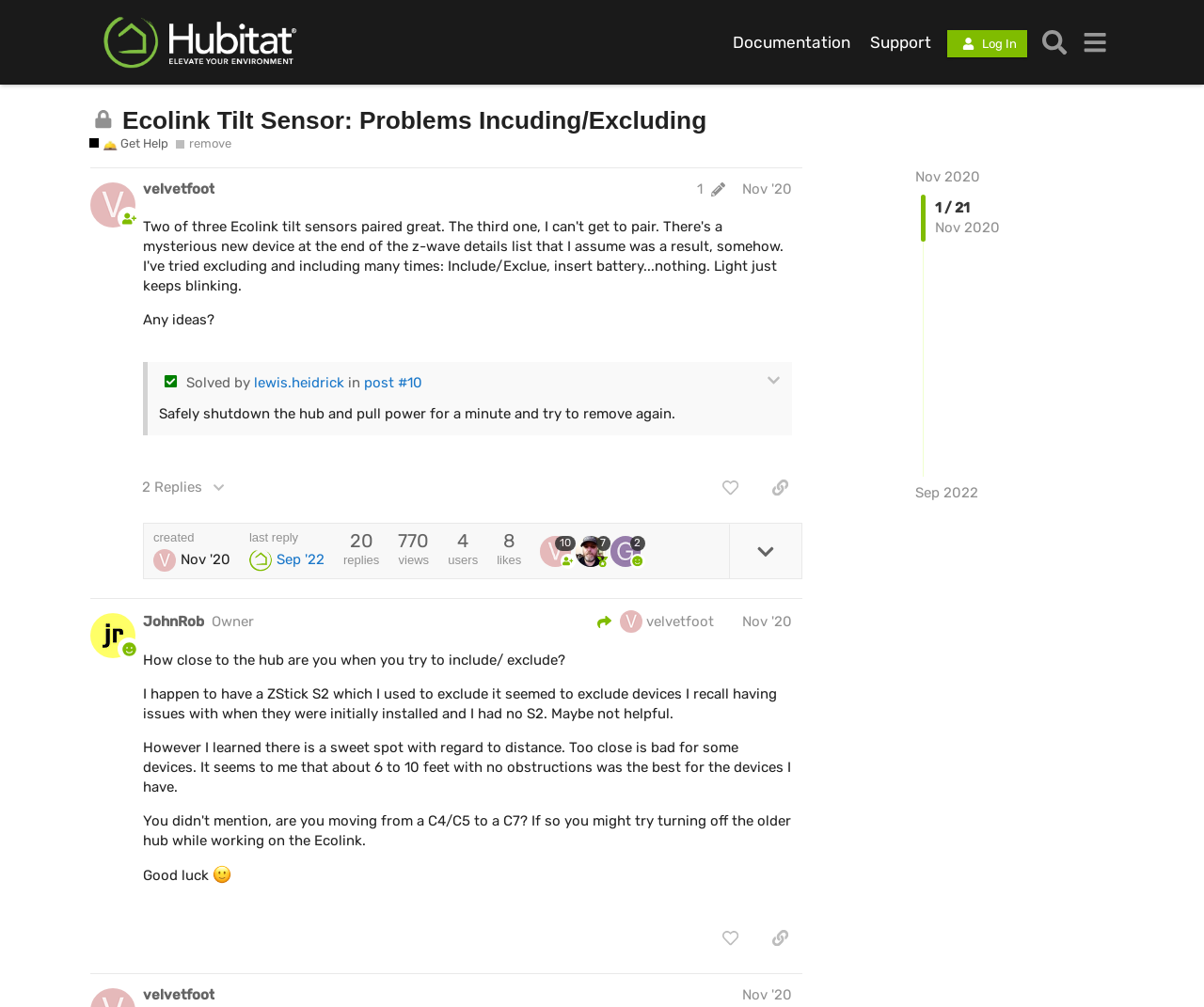Identify and generate the primary title of the webpage.

Ecolink Tilt Sensor: Problems Incuding/Excluding